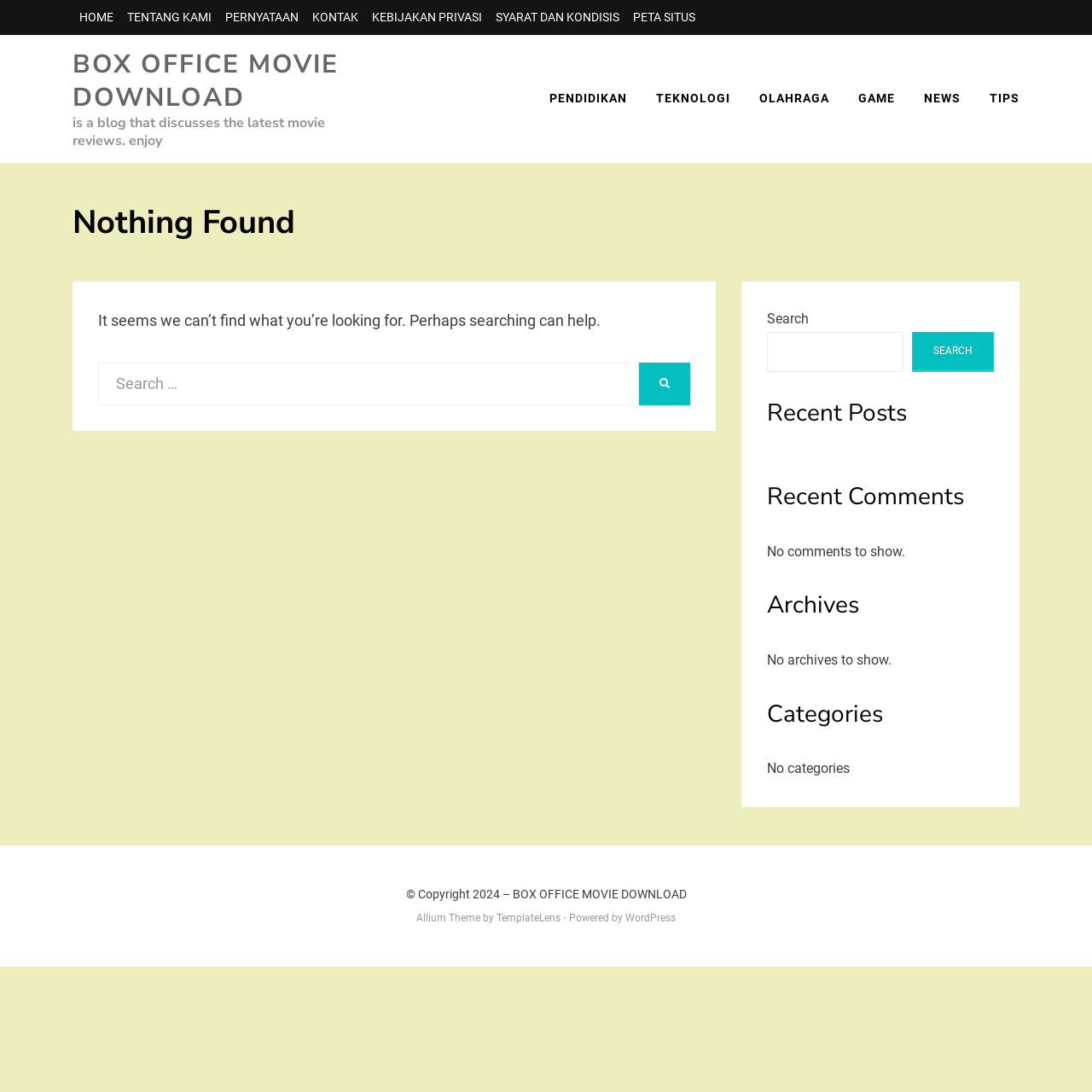Reply to the question below using a single word or brief phrase:
How many navigation links are there?

9